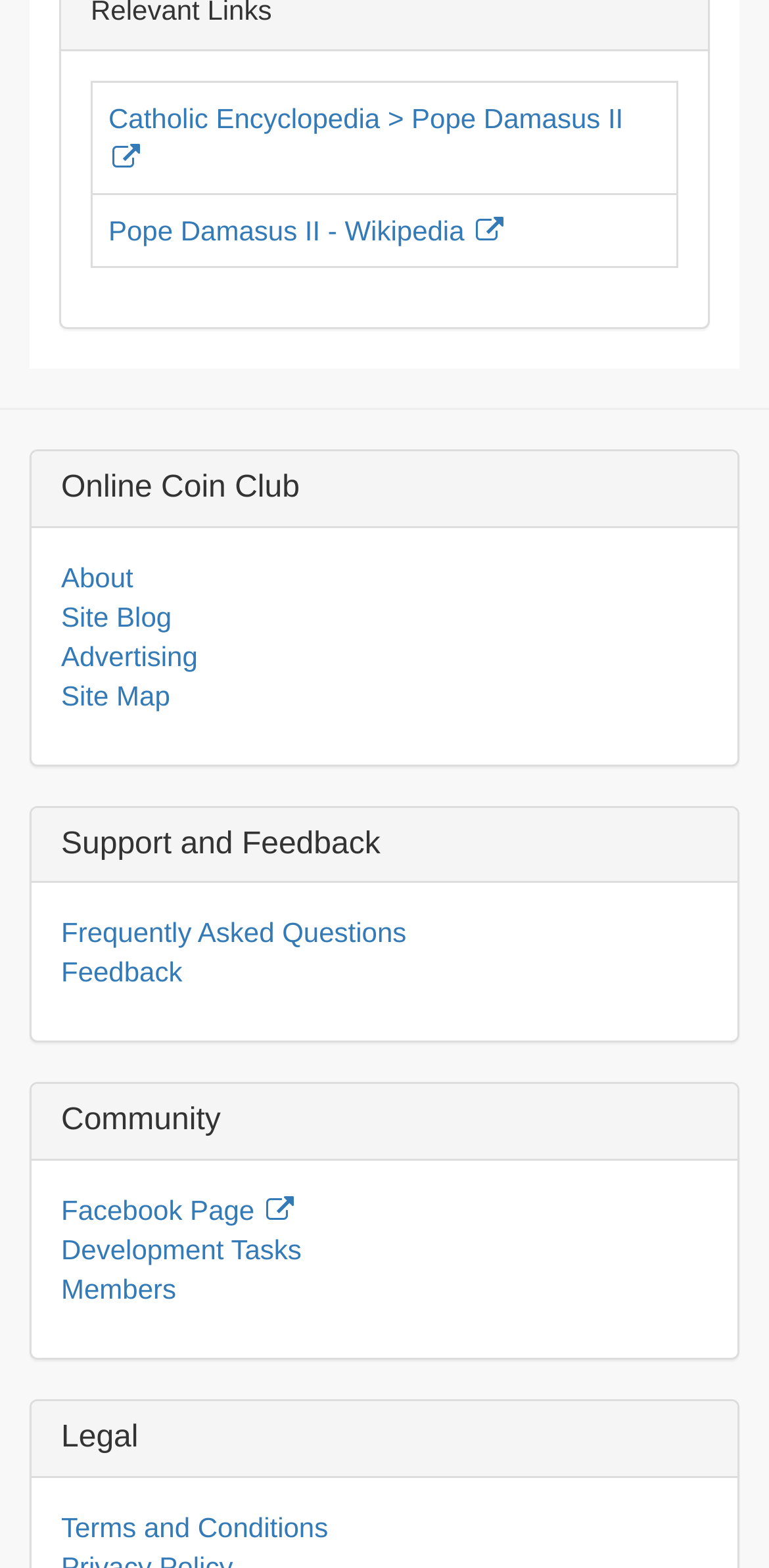Can you find the bounding box coordinates for the element to click on to achieve the instruction: "Go to About page"?

[0.079, 0.358, 0.173, 0.378]